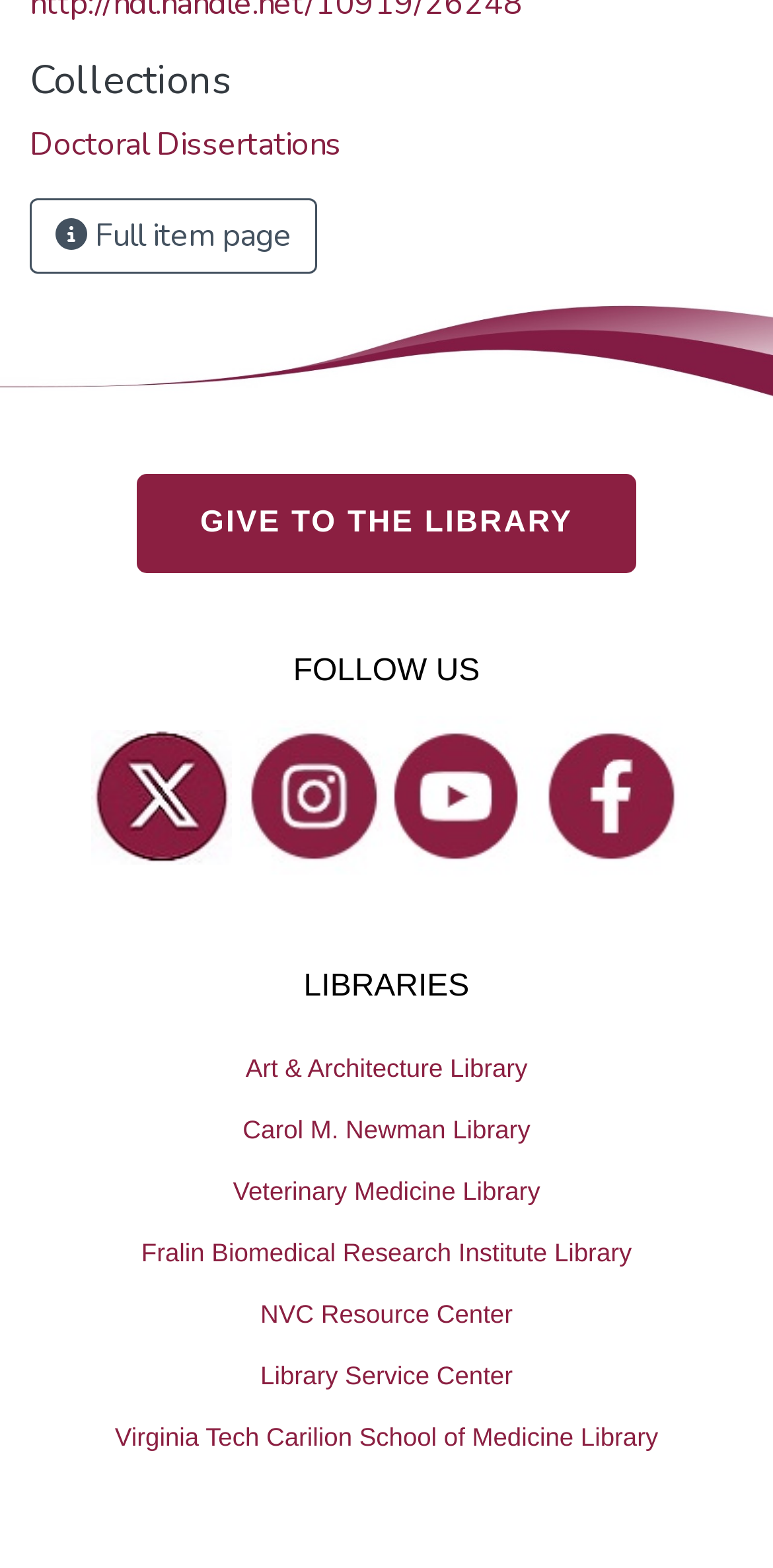Please identify the bounding box coordinates of the region to click in order to complete the task: "Follow on Twitter". The coordinates must be four float numbers between 0 and 1, specified as [left, top, right, bottom].

[0.145, 0.477, 0.273, 0.54]